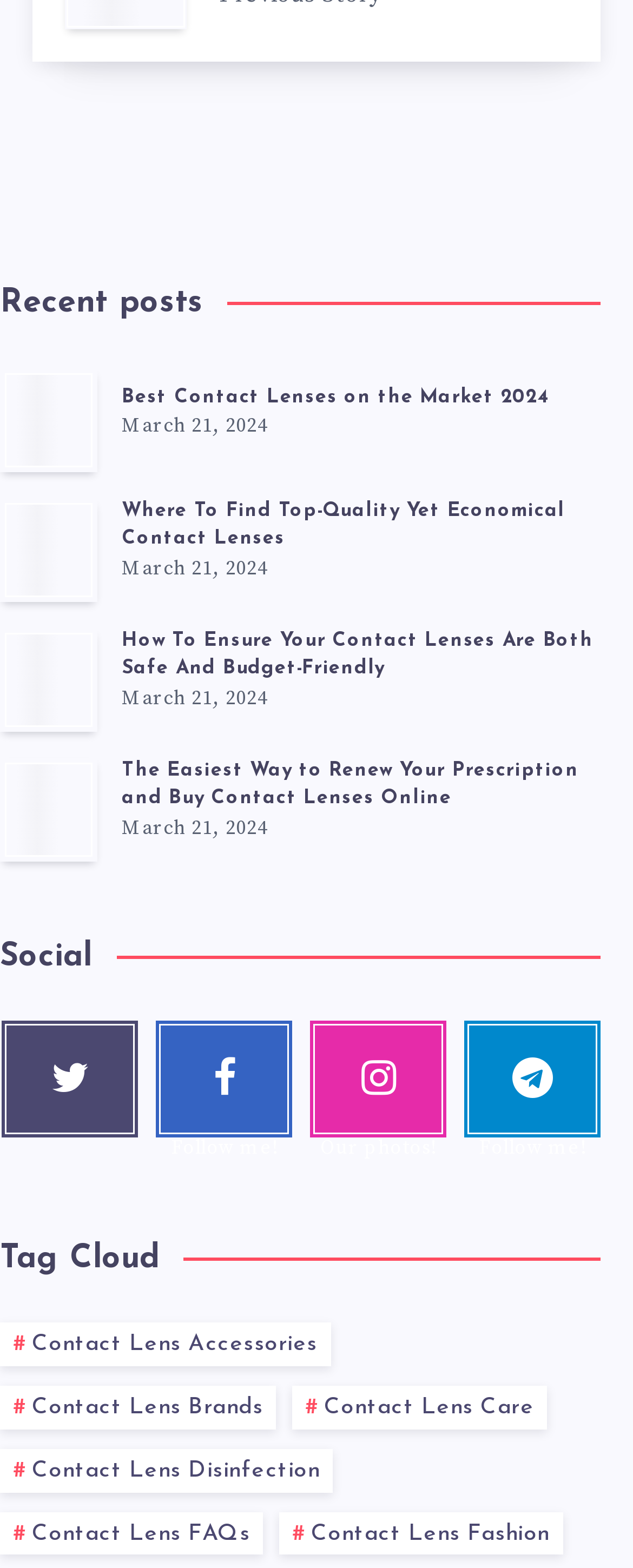Please specify the bounding box coordinates of the clickable region to carry out the following instruction: "Email to add your movement to this list". The coordinates should be four float numbers between 0 and 1, in the format [left, top, right, bottom].

None